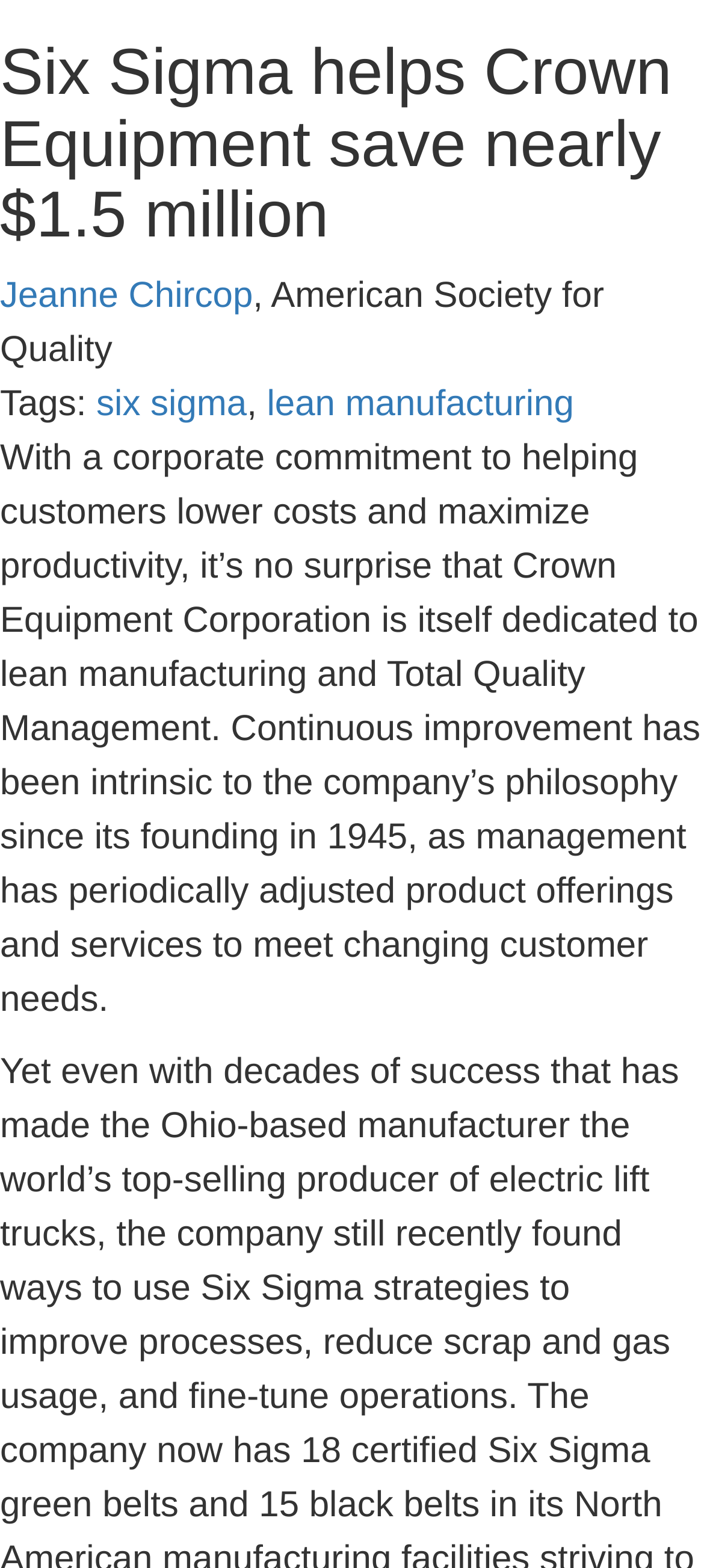What is the company mentioned in the article? Analyze the screenshot and reply with just one word or a short phrase.

Crown Equipment Corporation